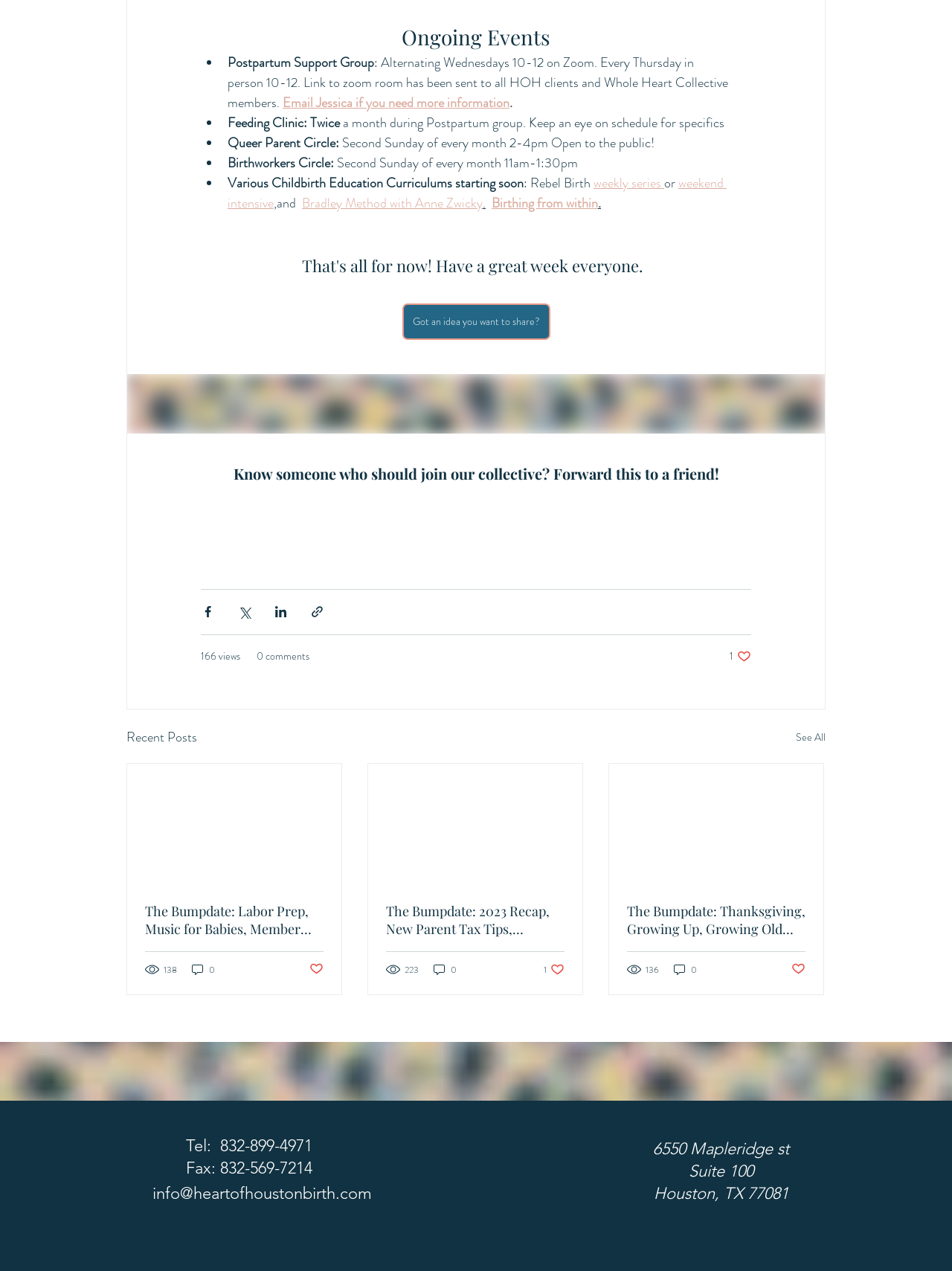Please provide a comprehensive answer to the question based on the screenshot: What is the contact information provided at the bottom of the webpage?

The contact information provided at the bottom of the webpage includes a phone number (832-899-4971), a fax number (832-569-7214), an email address (info@heartofhoustonbirth.com), and a physical address (6550 Mapleridge St Suite 100 Houston, TX 77081).